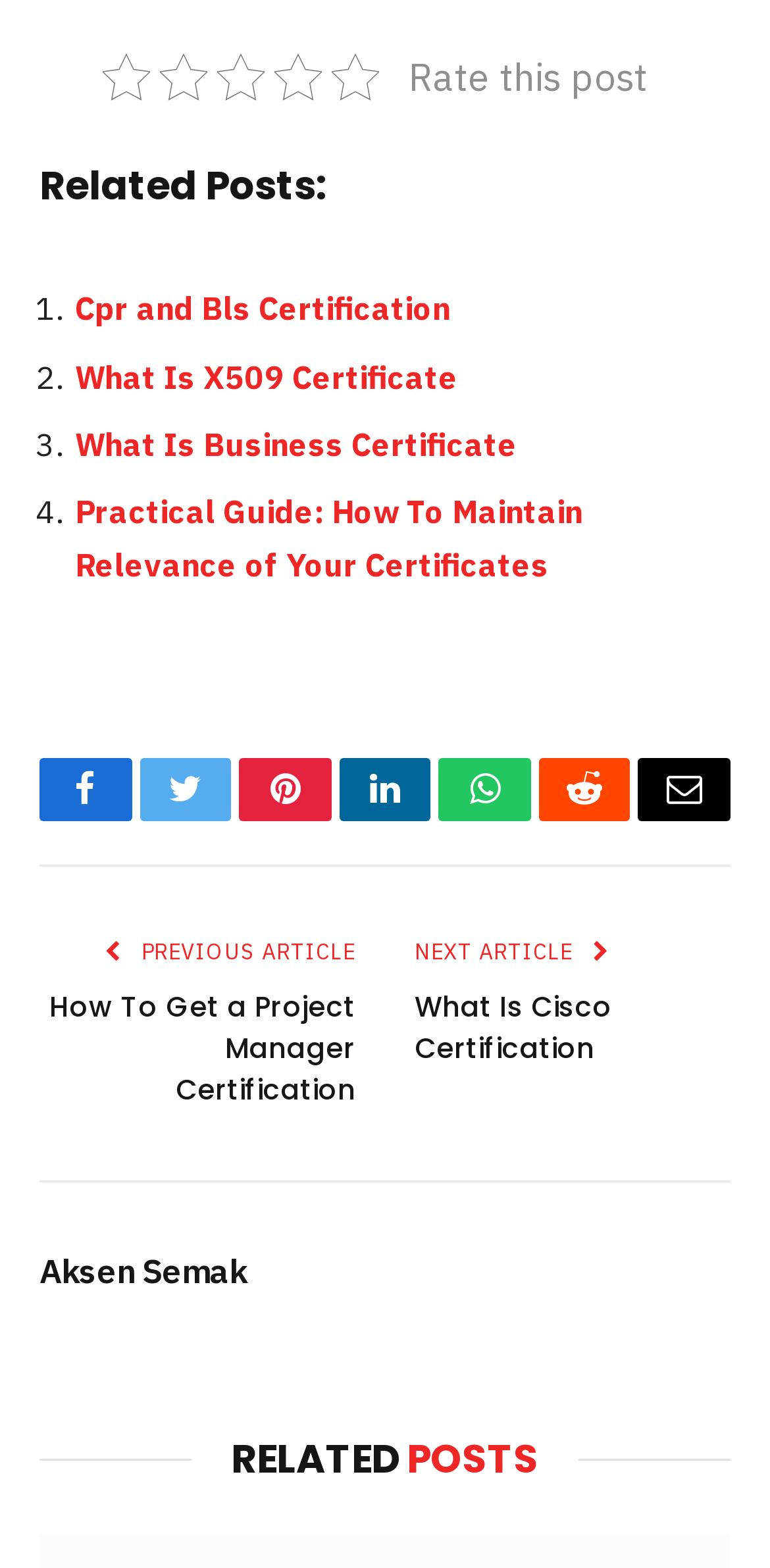What is the title of the next article?
Look at the image and answer the question with a single word or phrase.

What Is Cisco Certification